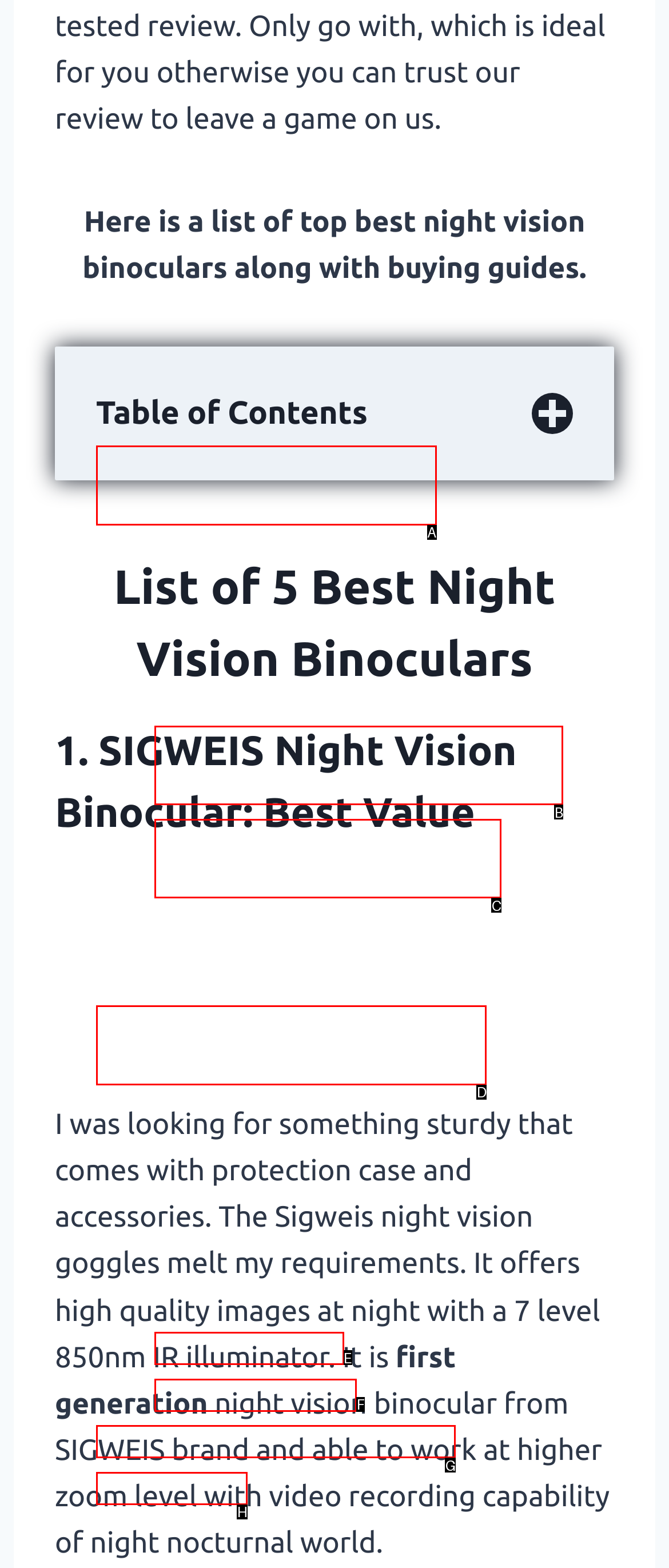Given the description: Conclusion:, select the HTML element that best matches it. Reply with the letter of your chosen option.

H